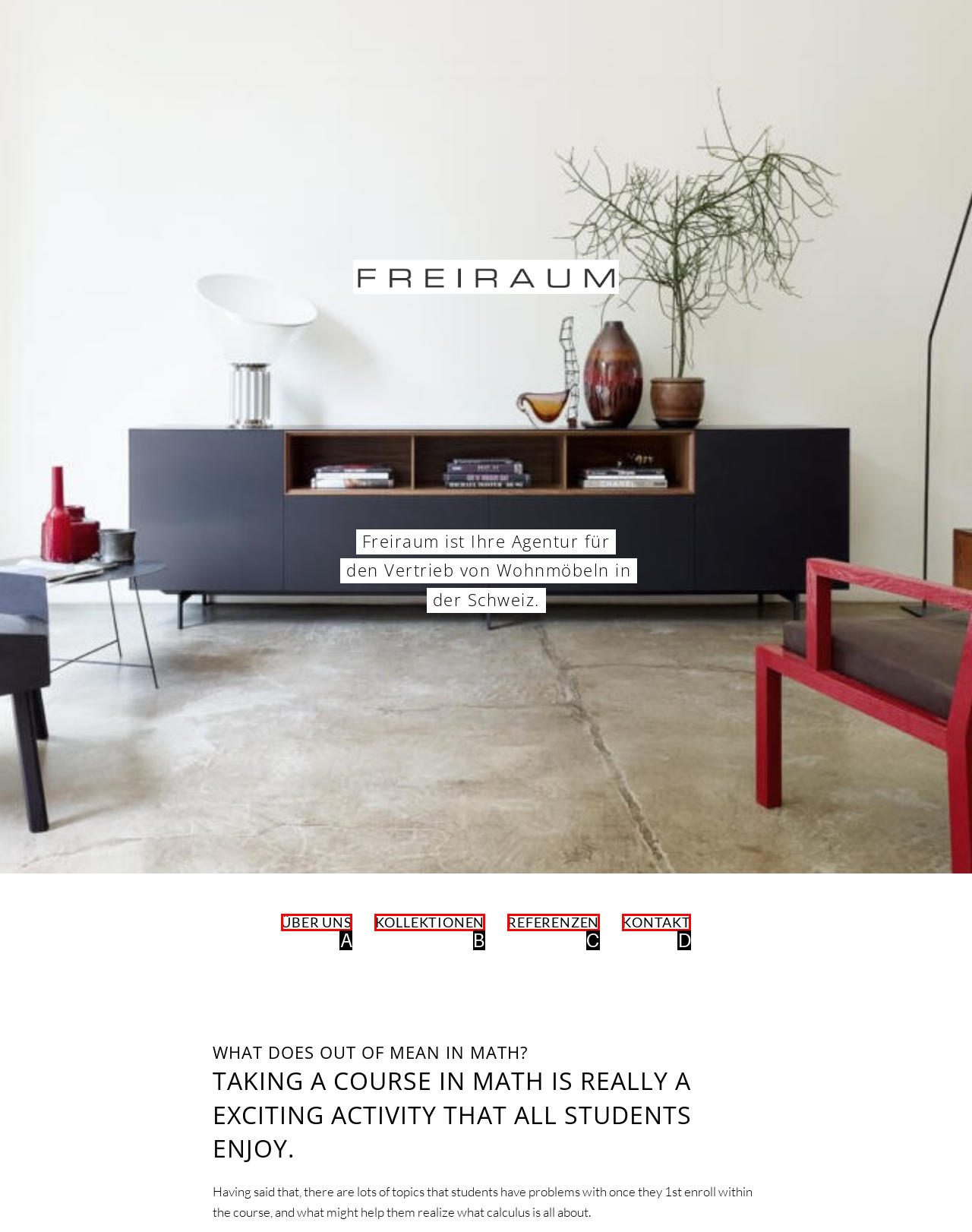Tell me which one HTML element best matches the description: Über uns
Answer with the option's letter from the given choices directly.

A